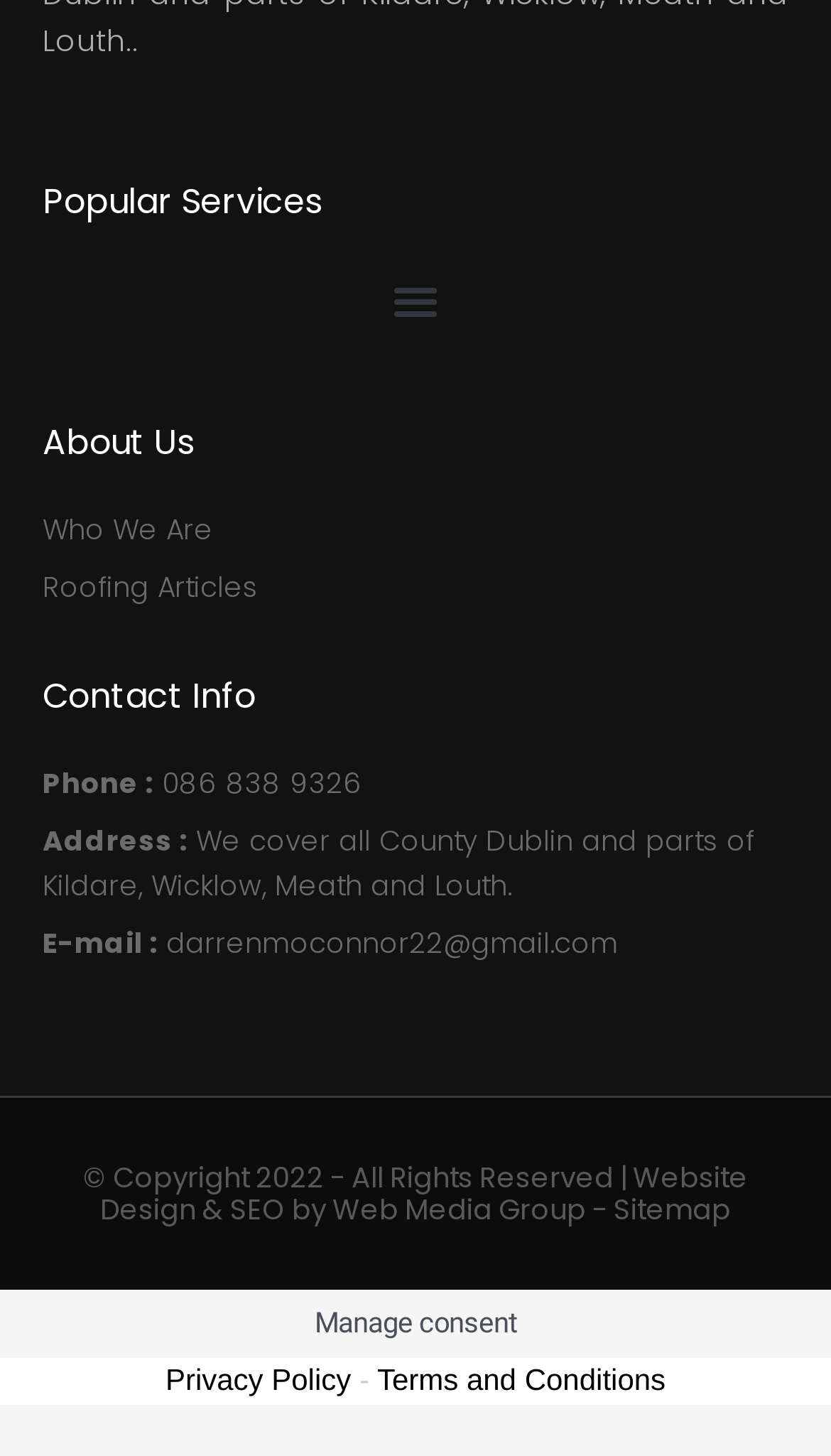Please indicate the bounding box coordinates of the element's region to be clicked to achieve the instruction: "Toggle the menu". Provide the coordinates as four float numbers between 0 and 1, i.e., [left, top, right, bottom].

[0.458, 0.183, 0.542, 0.231]